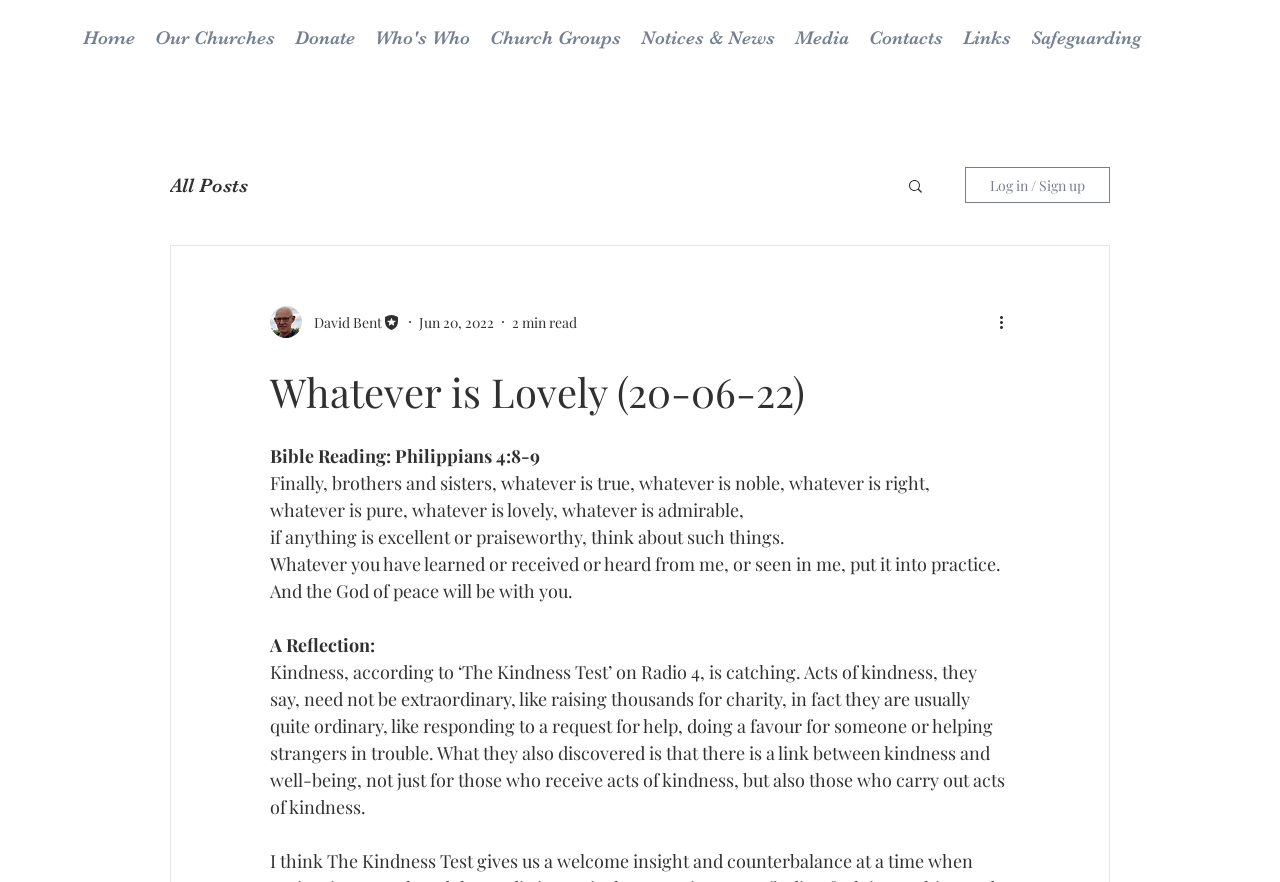Refer to the element description Who's Who and identify the corresponding bounding box in the screenshot. Format the coordinates as (top-left x, top-left y, bottom-right x, bottom-right y) with values in the range of 0 to 1.

[0.285, 0.026, 0.375, 0.06]